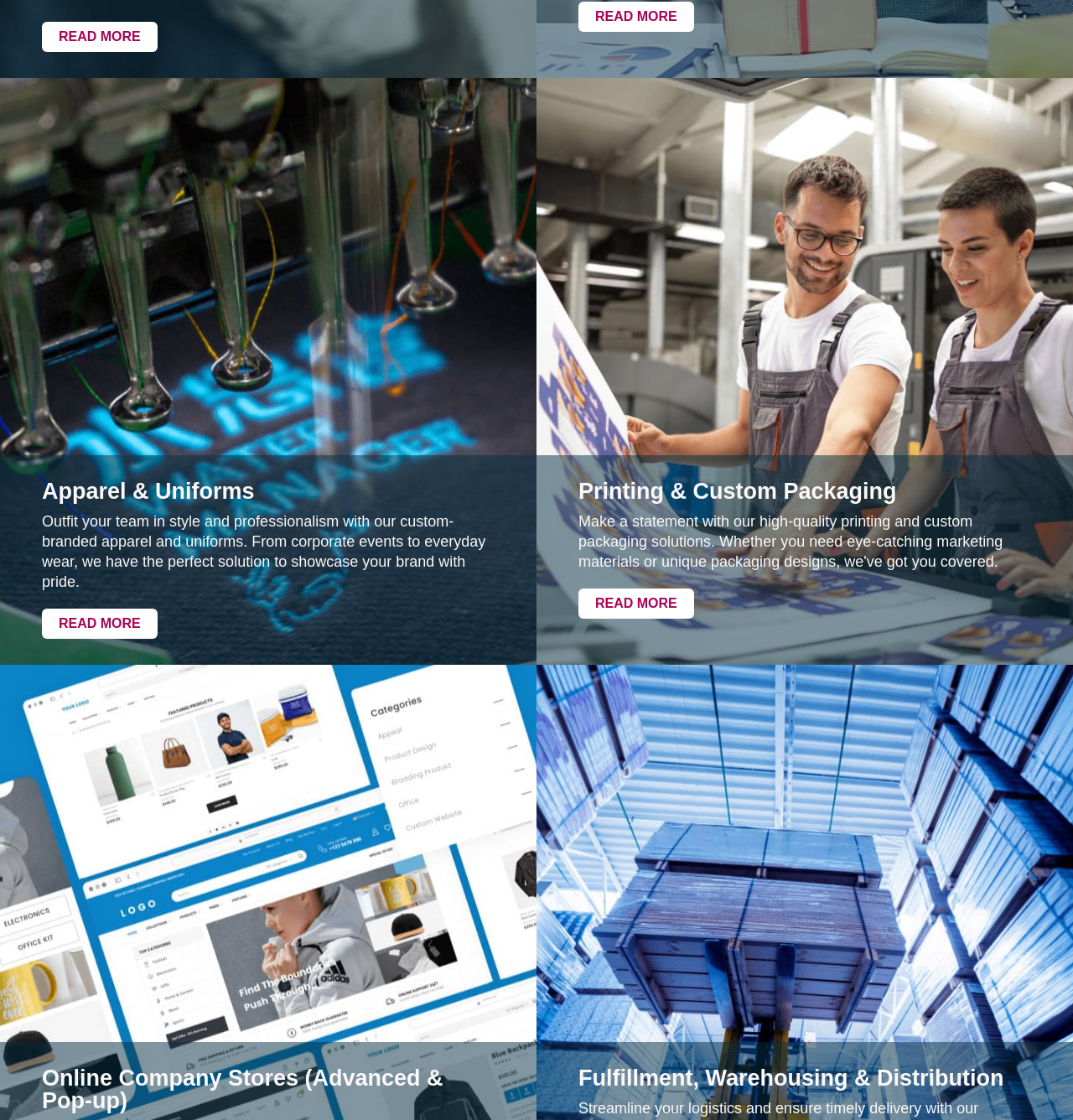Determine the bounding box coordinates for the area that needs to be clicked to fulfill this task: "Discover online company stores". The coordinates must be given as four float numbers between 0 and 1, i.e., [left, top, right, bottom].

[0.039, 0.953, 0.461, 0.993]